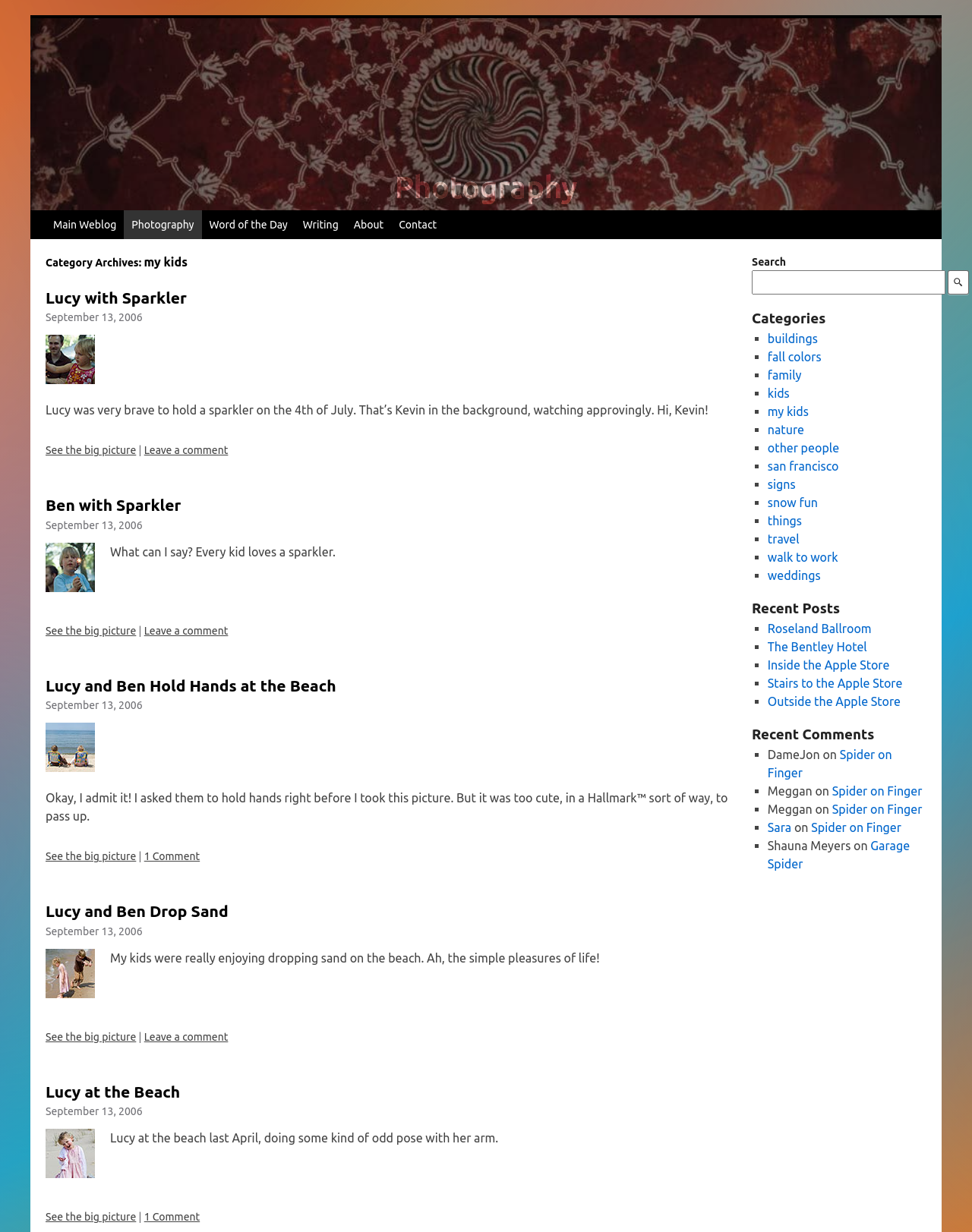Please identify the coordinates of the bounding box for the clickable region that will accomplish this instruction: "Search for something".

[0.773, 0.219, 0.973, 0.239]